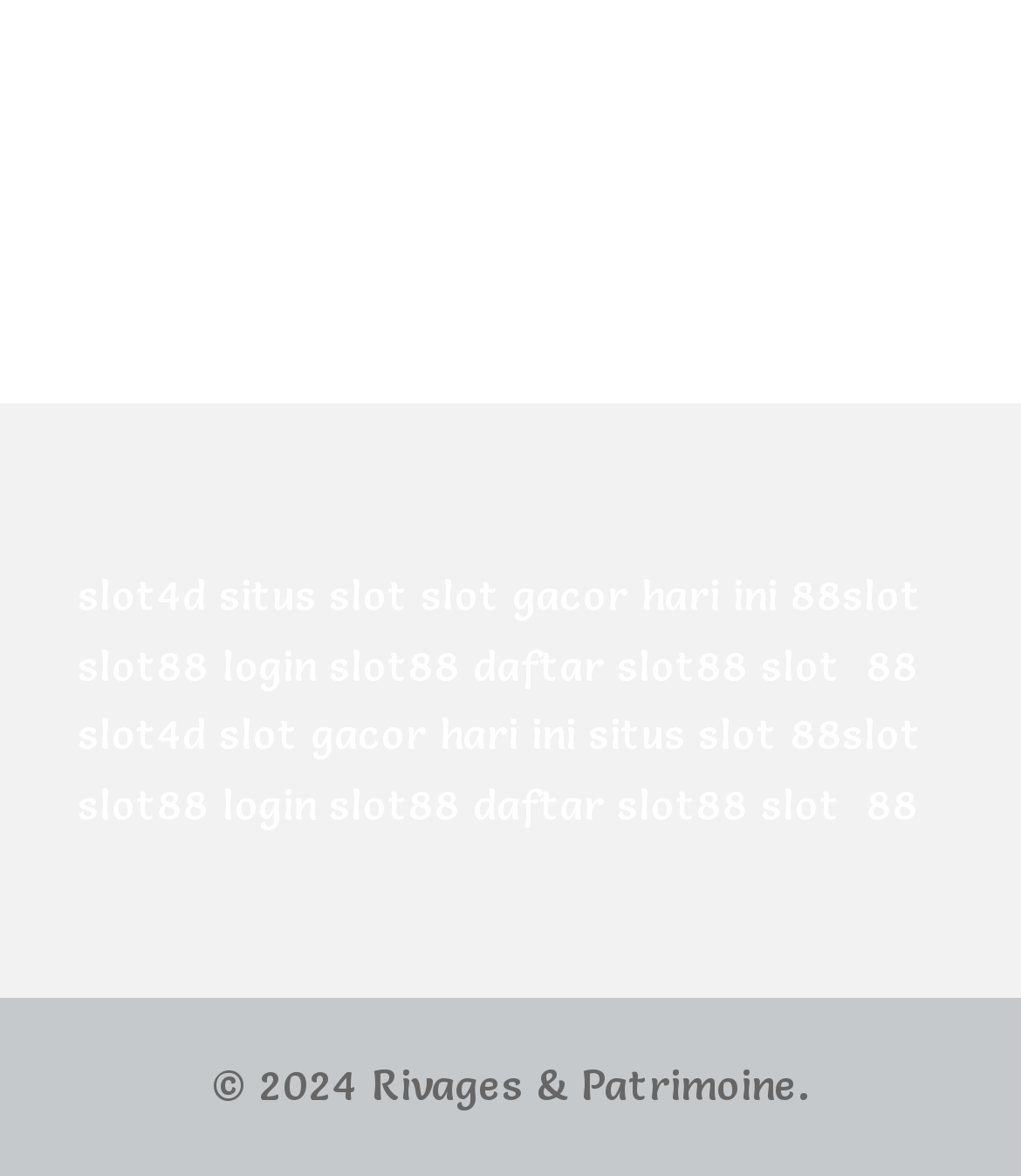Provide a brief response to the question below using one word or phrase:
How many sections are there on the webpage?

2